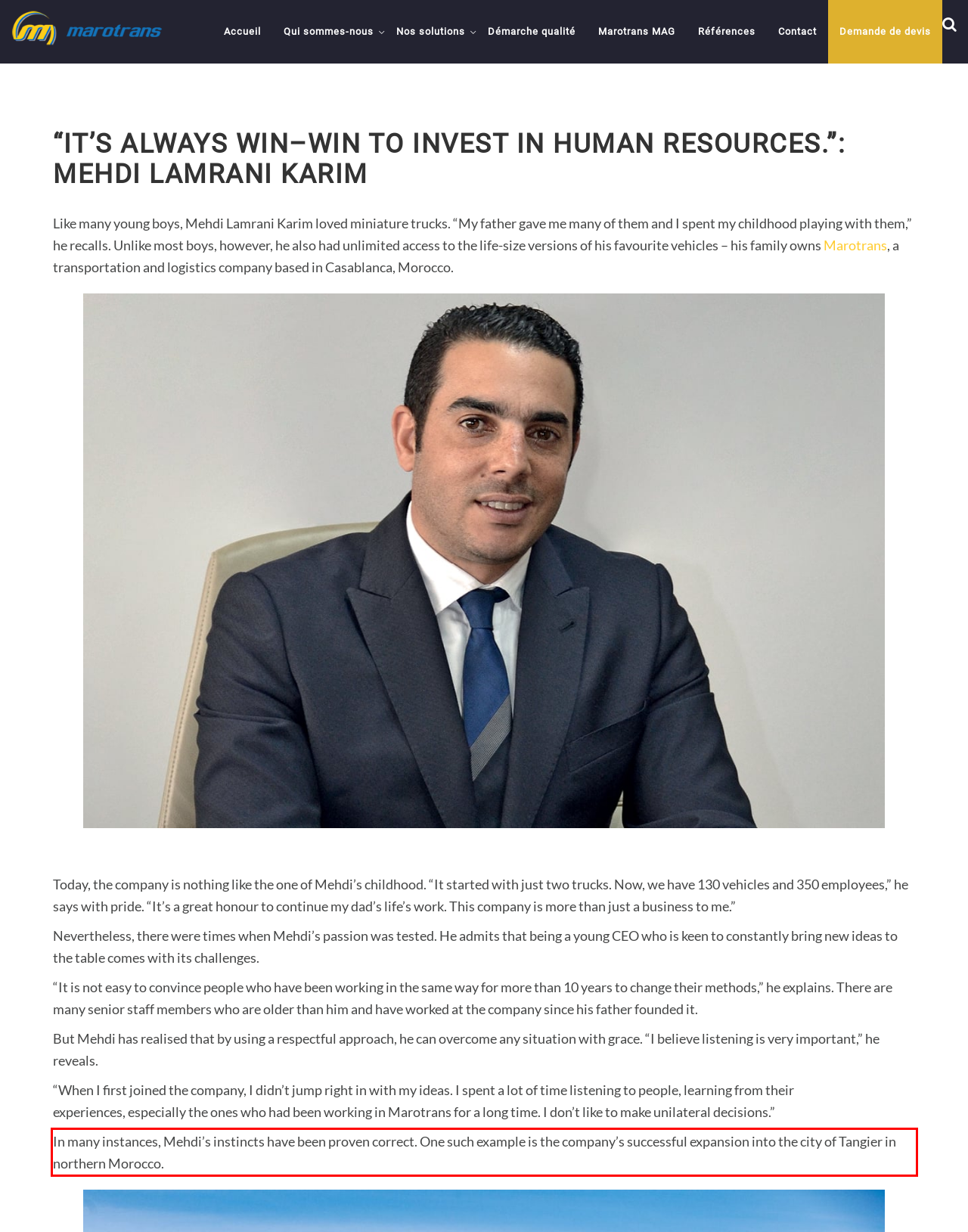Please take the screenshot of the webpage, find the red bounding box, and generate the text content that is within this red bounding box.

In many instances, Mehdi’s instincts have been proven correct. One such example is the company’s successful expansion into the city of Tangier in northern Morocco.